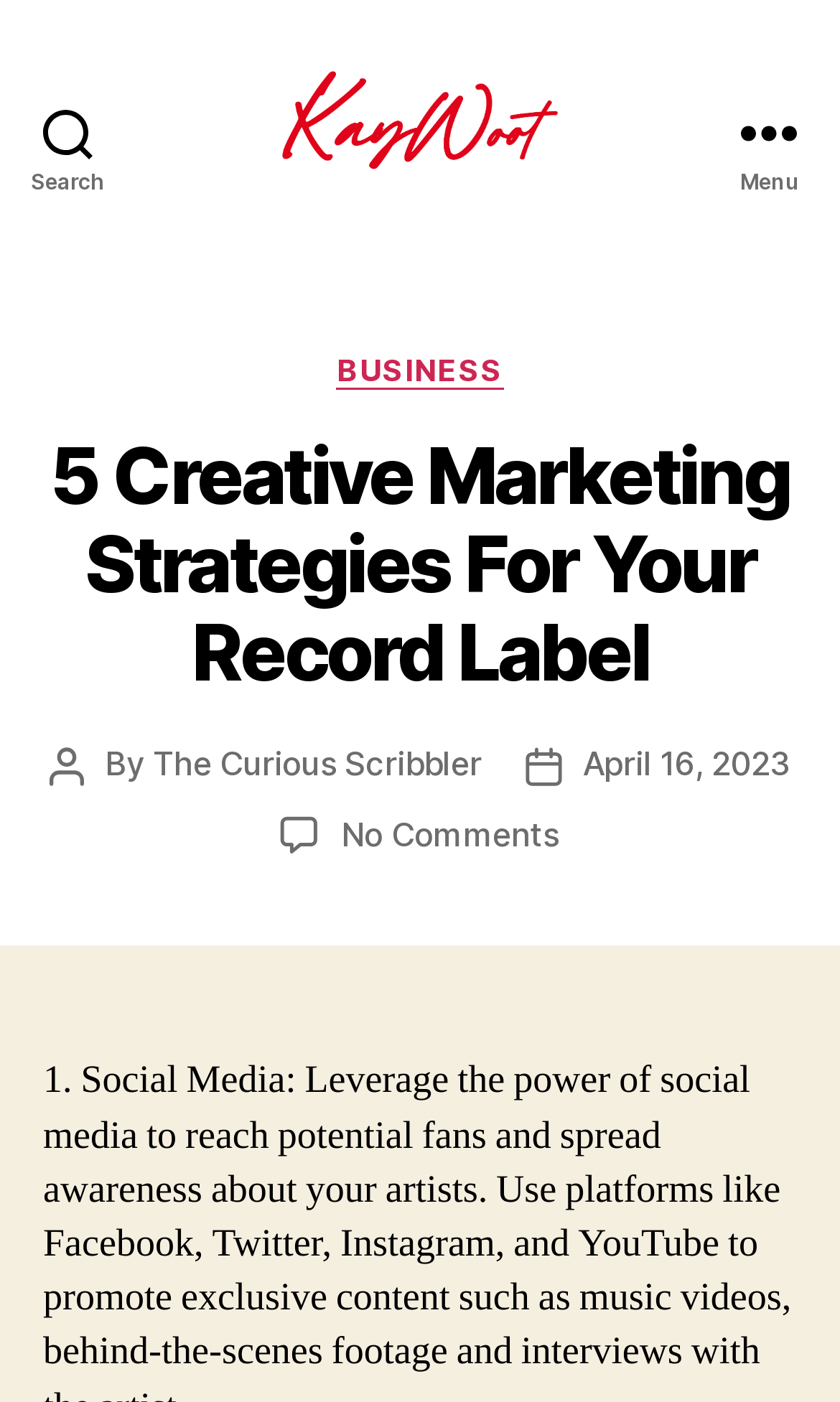What is the category of the article?
Refer to the screenshot and deliver a thorough answer to the question presented.

I found the category by looking at the link element with the text 'BUSINESS' which is located under the header 'Categories', indicating that it is the category of the article.